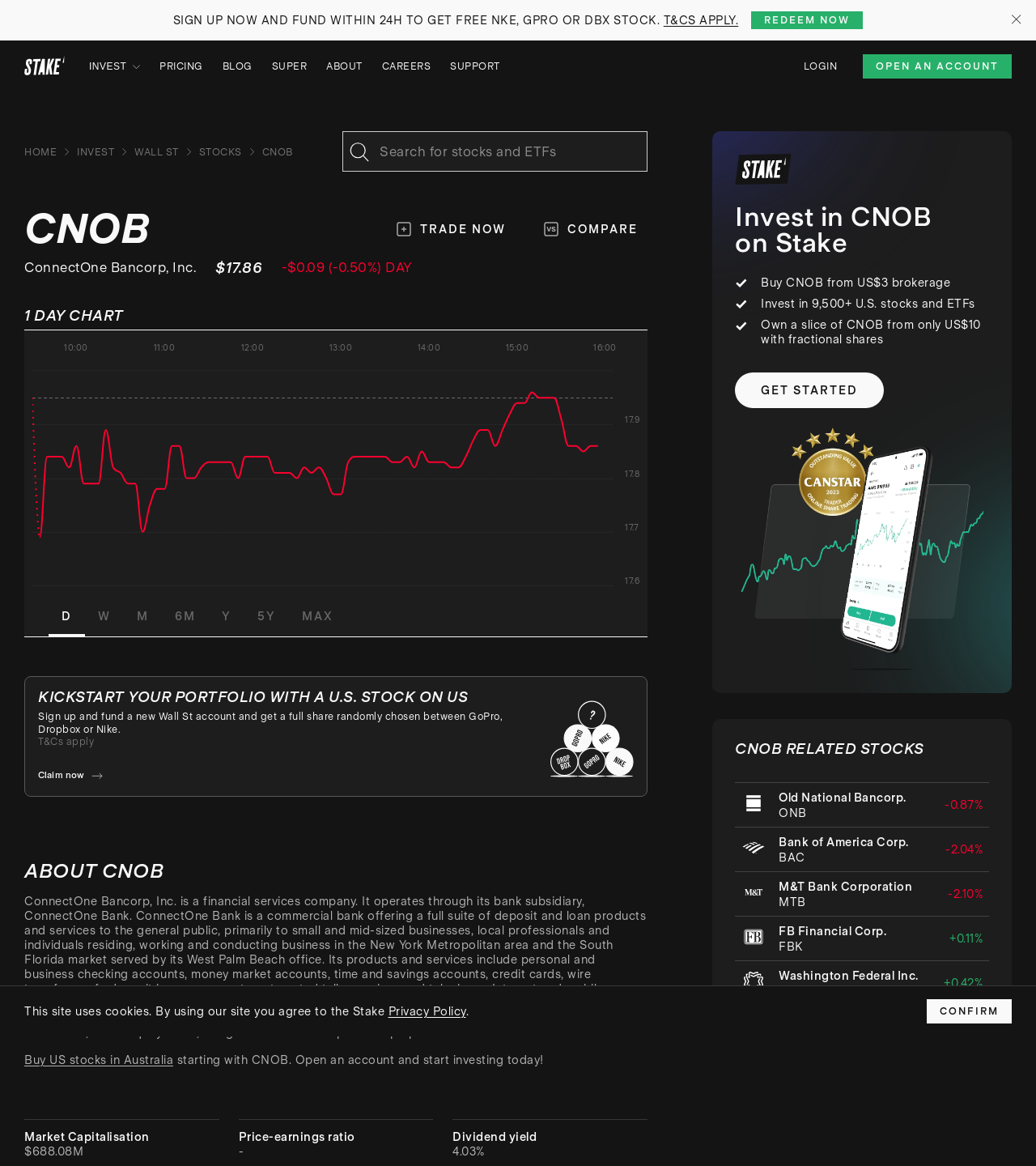Given the description of the UI element: "Buy US stocks in Australia", predict the bounding box coordinates in the form of [left, top, right, bottom], with each value being a float between 0 and 1.

[0.023, 0.903, 0.167, 0.914]